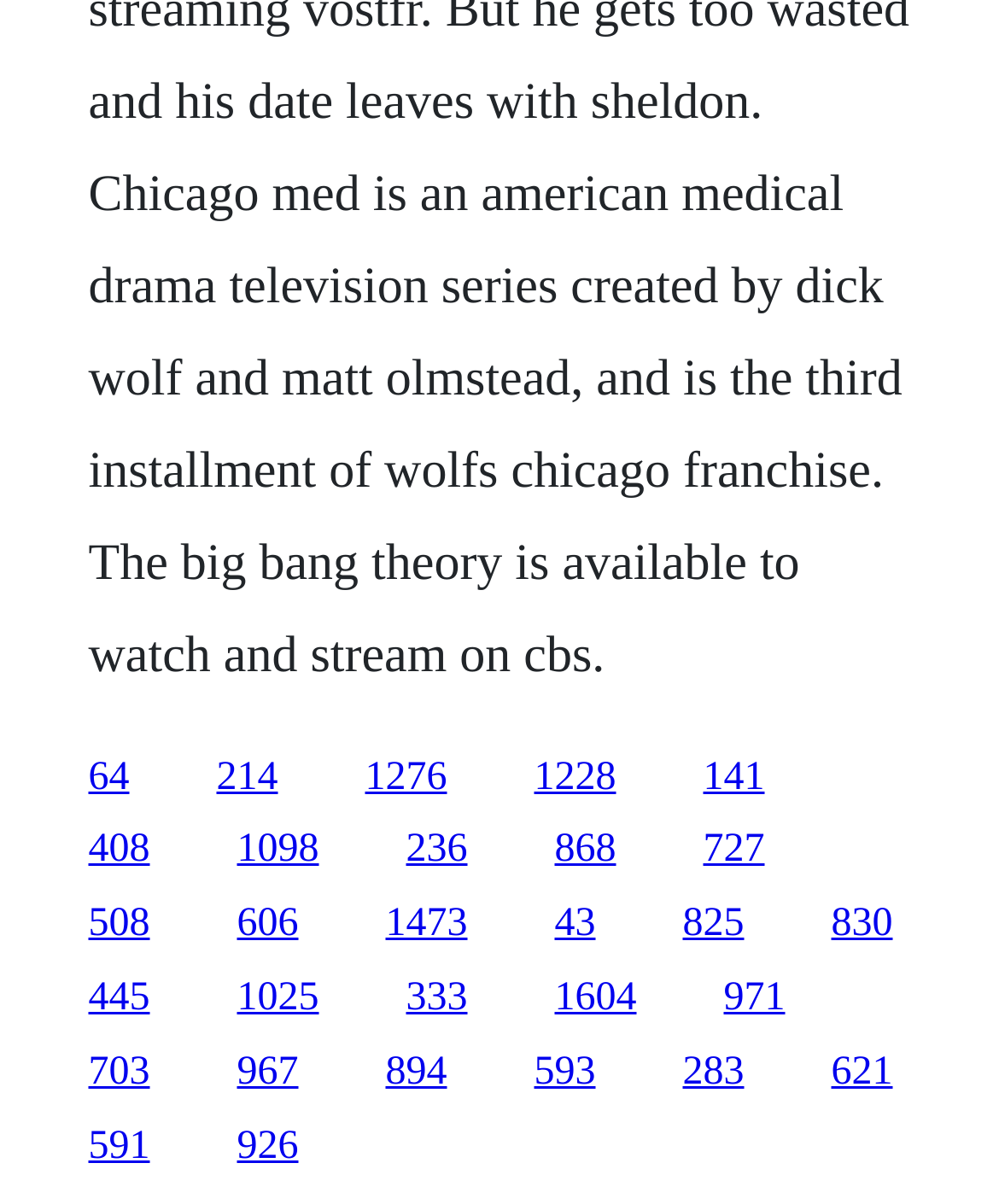Show the bounding box coordinates of the region that should be clicked to follow the instruction: "follow the link 1473."

[0.386, 0.749, 0.468, 0.786]